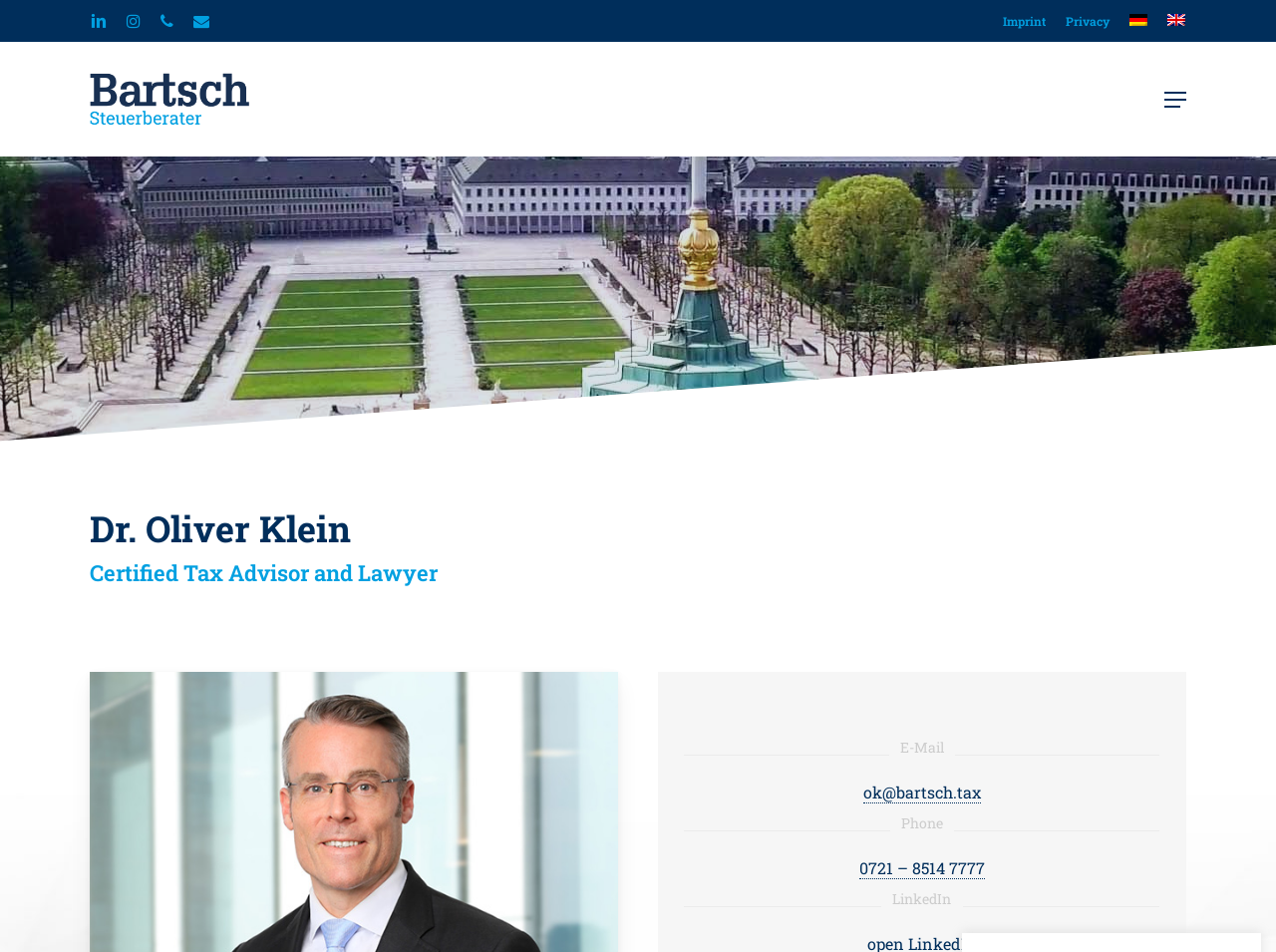What is the email address of Dr. Oliver Klein? From the image, respond with a single word or brief phrase.

ok@bartsch.tax